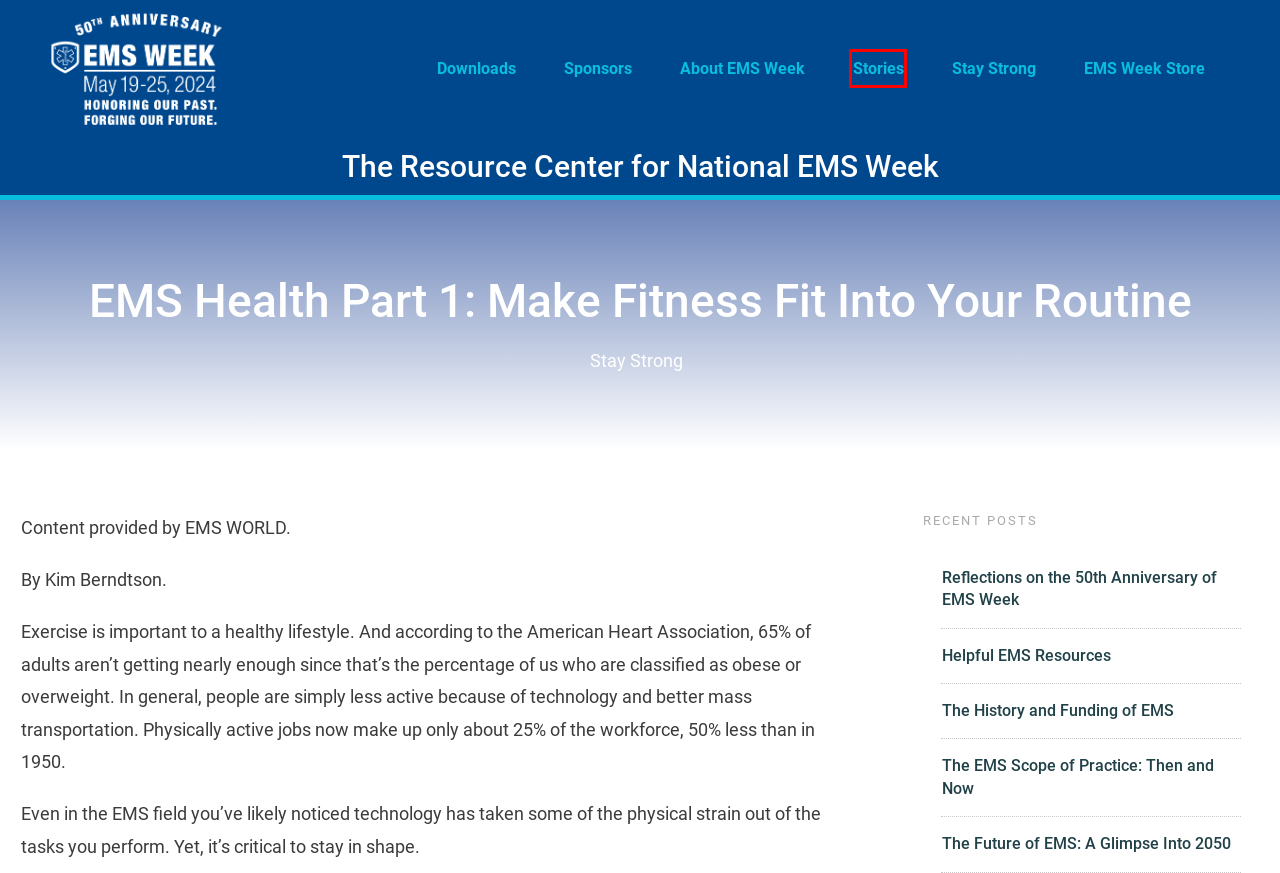You have a screenshot of a webpage, and a red bounding box highlights an element. Select the webpage description that best fits the new page after clicking the element within the bounding box. Options are:
A. About EMS Week – EMS Week 2024
B. Stay Strong – EMS Week 2024
C. The Future of EMS: A Glimpse Into 2050 – EMS Week 2024
D. Helpful EMS Resources – EMS Week 2024
E. Stories – EMS Week 2024
F. Reflections on the 50th Anniversary of EMS Week – EMS Week 2024
G. The History and Funding of EMS – EMS Week 2024
H. The EMS Scope of Practice: Then and Now – EMS Week 2024

E